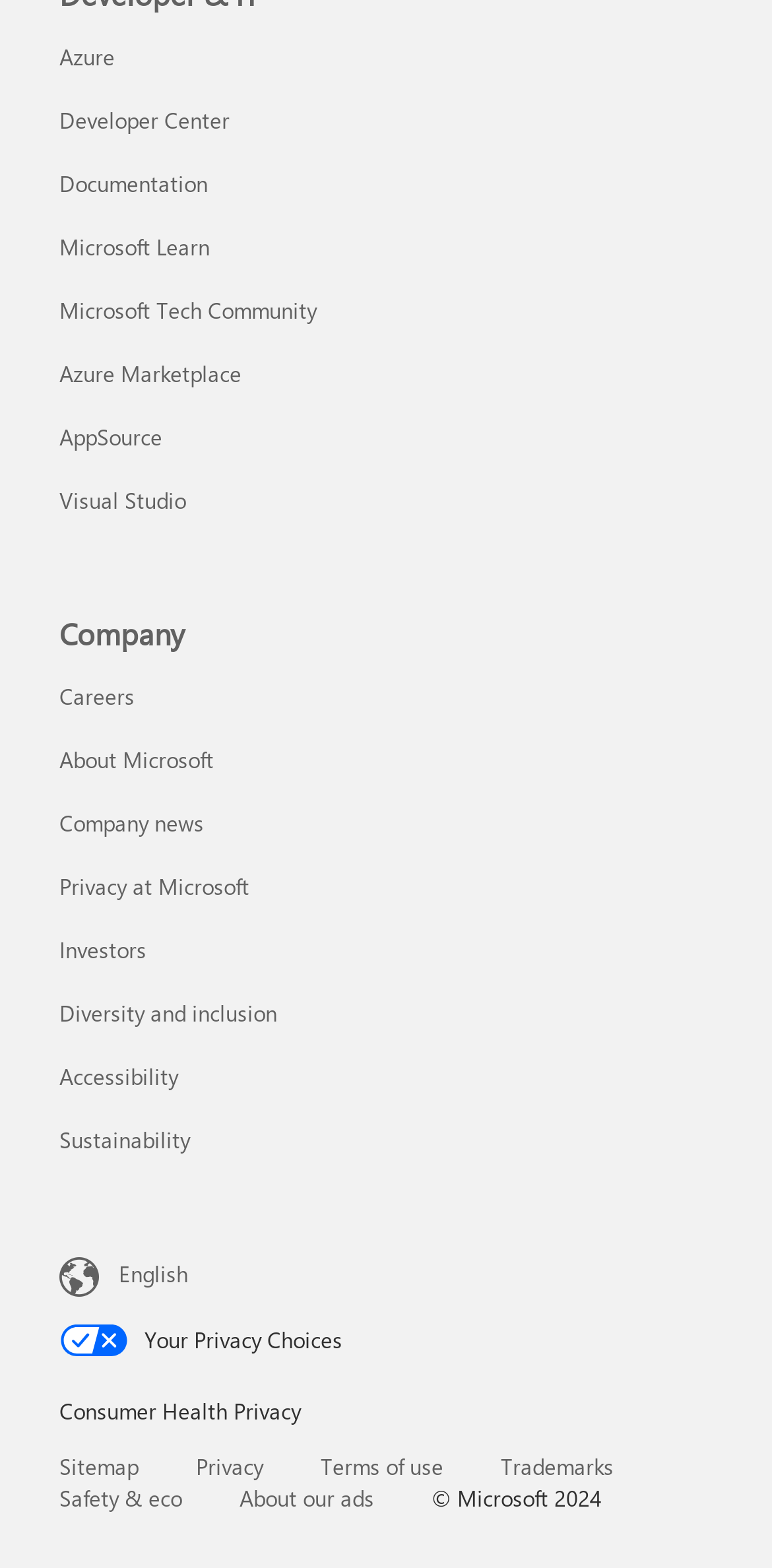Answer this question using a single word or a brief phrase:
How many navigation links are at the bottom of the webpage?

5